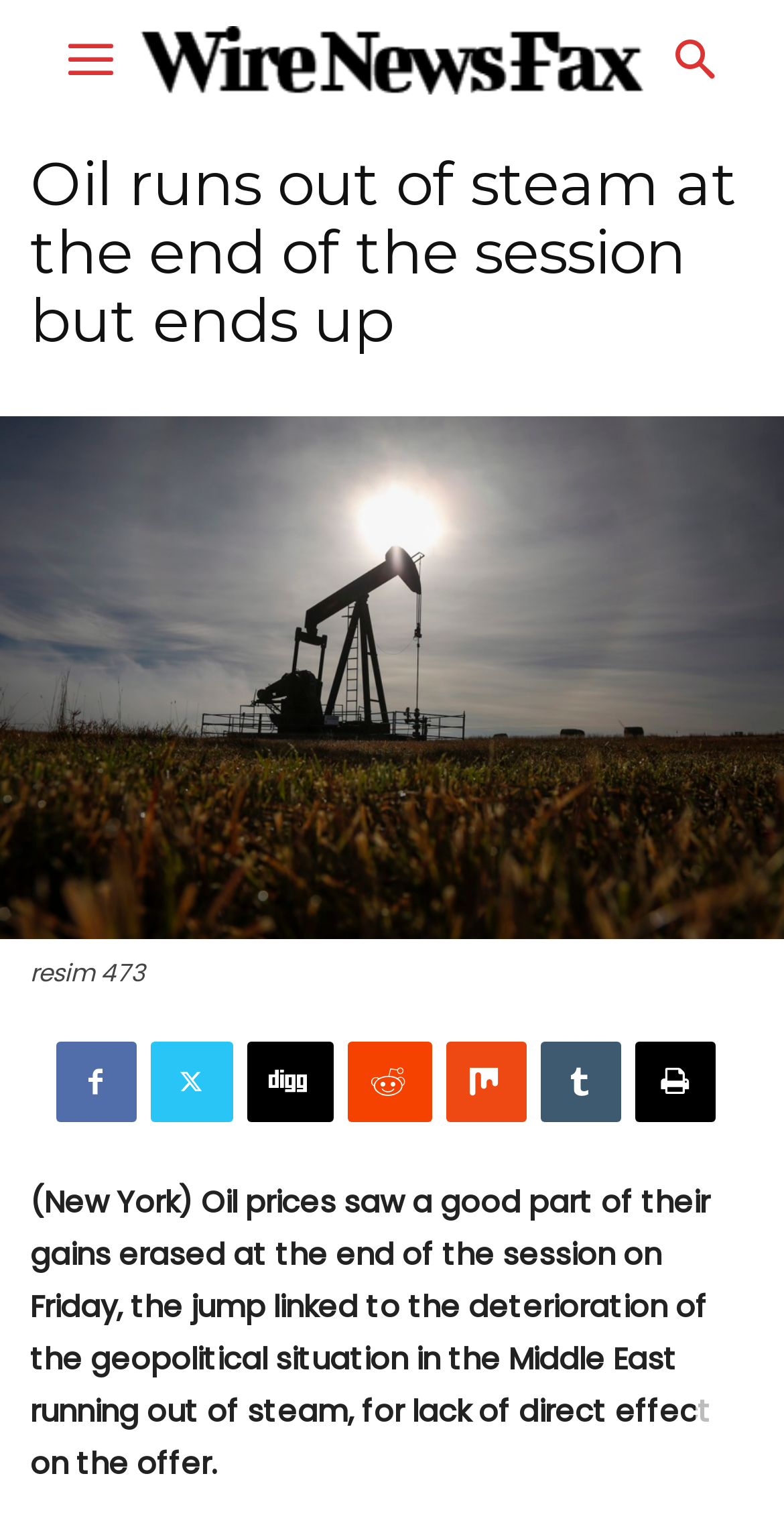Extract the heading text from the webpage.

Oil runs out of steam at the end of the session but ends up